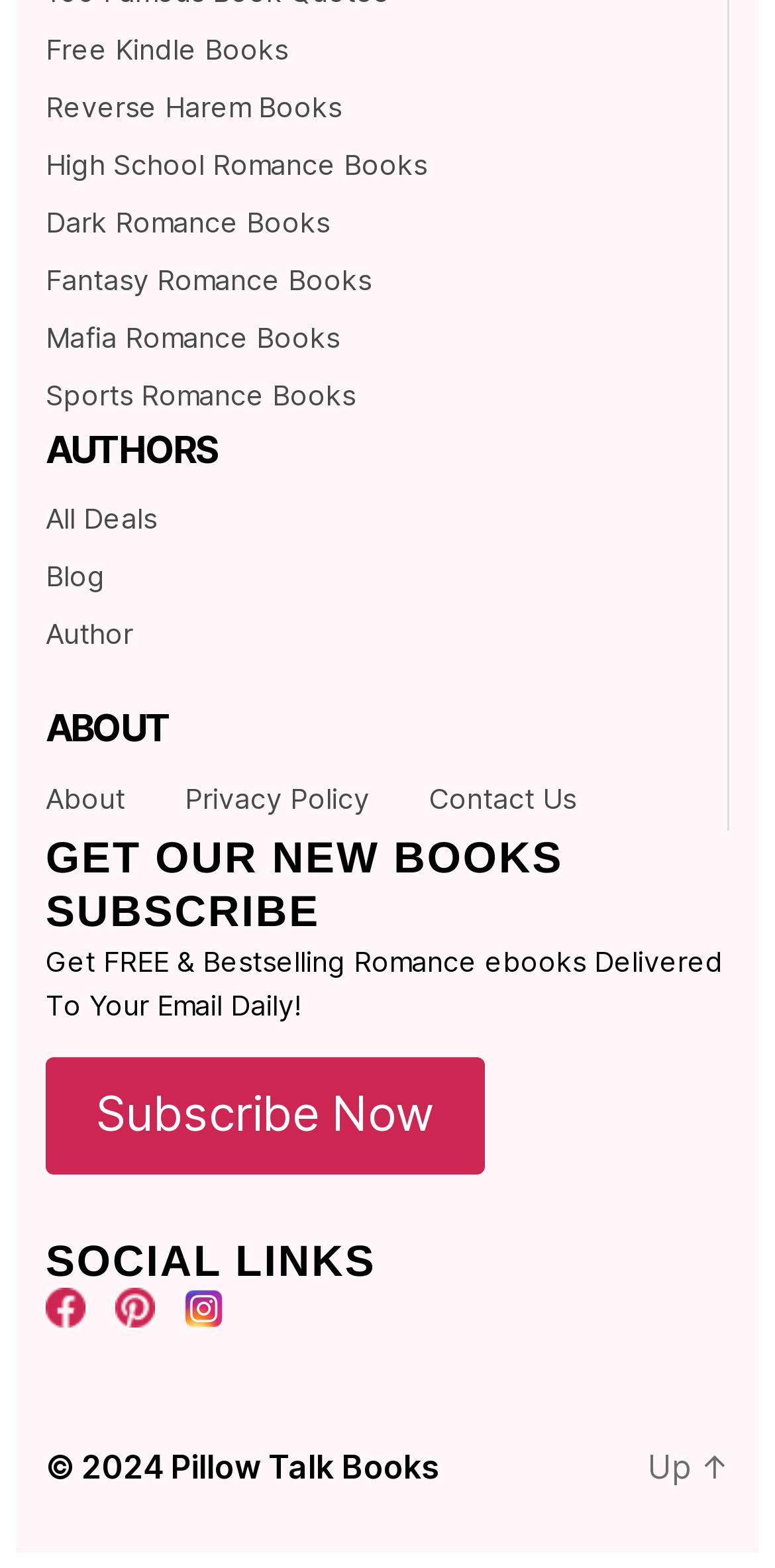Determine the bounding box coordinates for the region that must be clicked to execute the following instruction: "View the topic 'Mysql database creation on BW unified self hosted docker'".

None